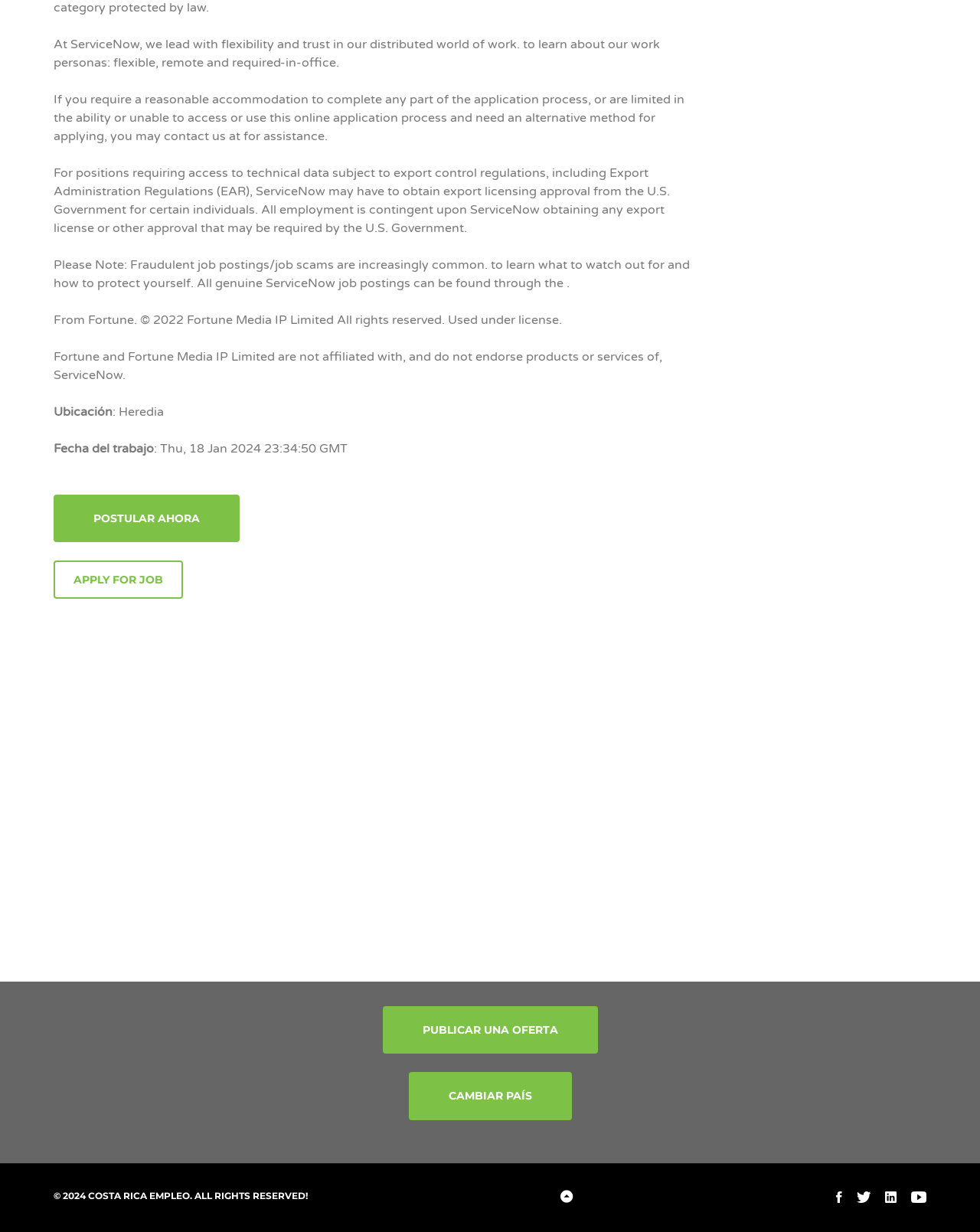Please find the bounding box coordinates of the element that must be clicked to perform the given instruction: "Post a job offer". The coordinates should be four float numbers from 0 to 1, i.e., [left, top, right, bottom].

[0.39, 0.83, 0.61, 0.842]